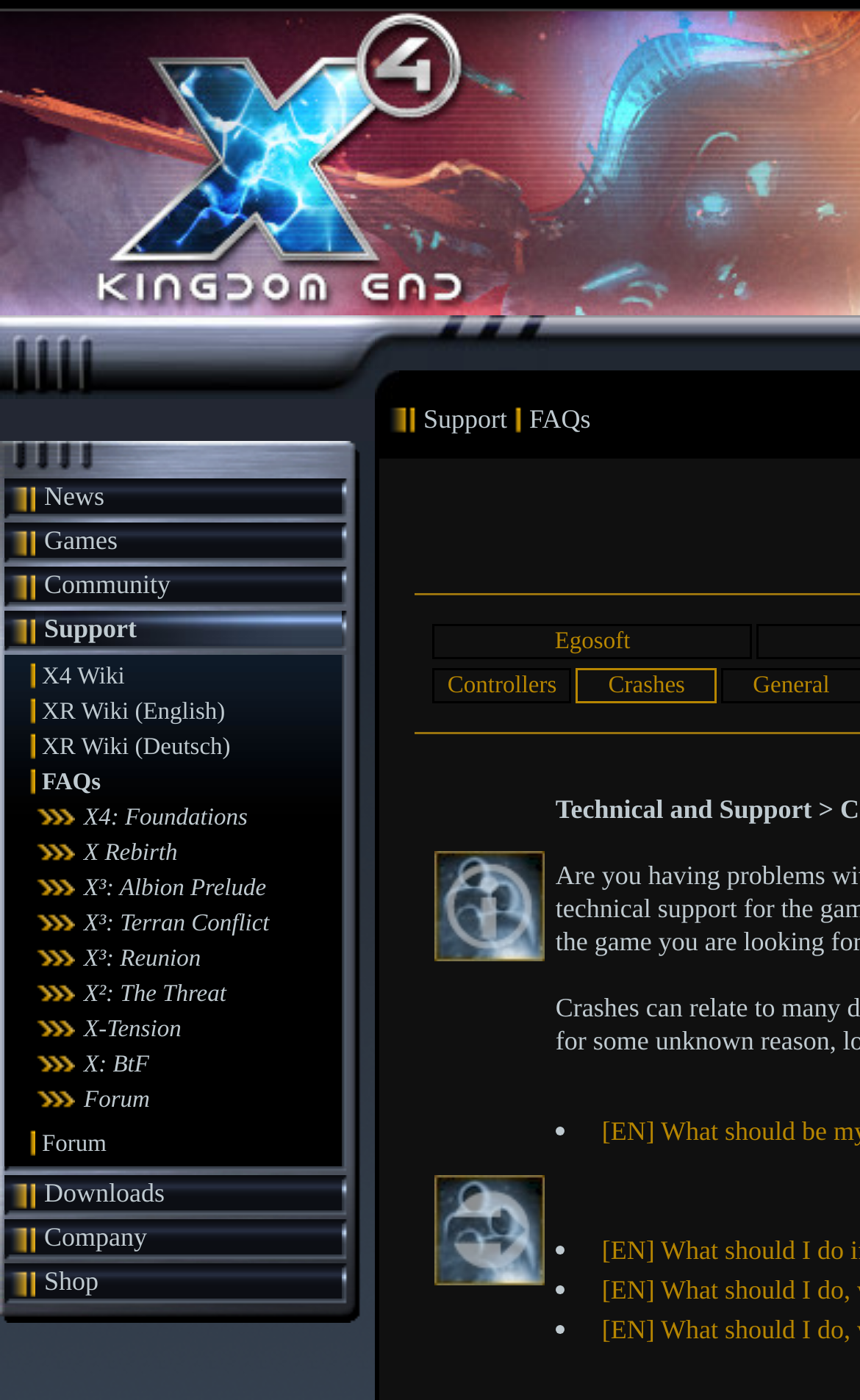Please identify the bounding box coordinates of the element that needs to be clicked to perform the following instruction: "Go to Games".

[0.051, 0.374, 0.137, 0.396]